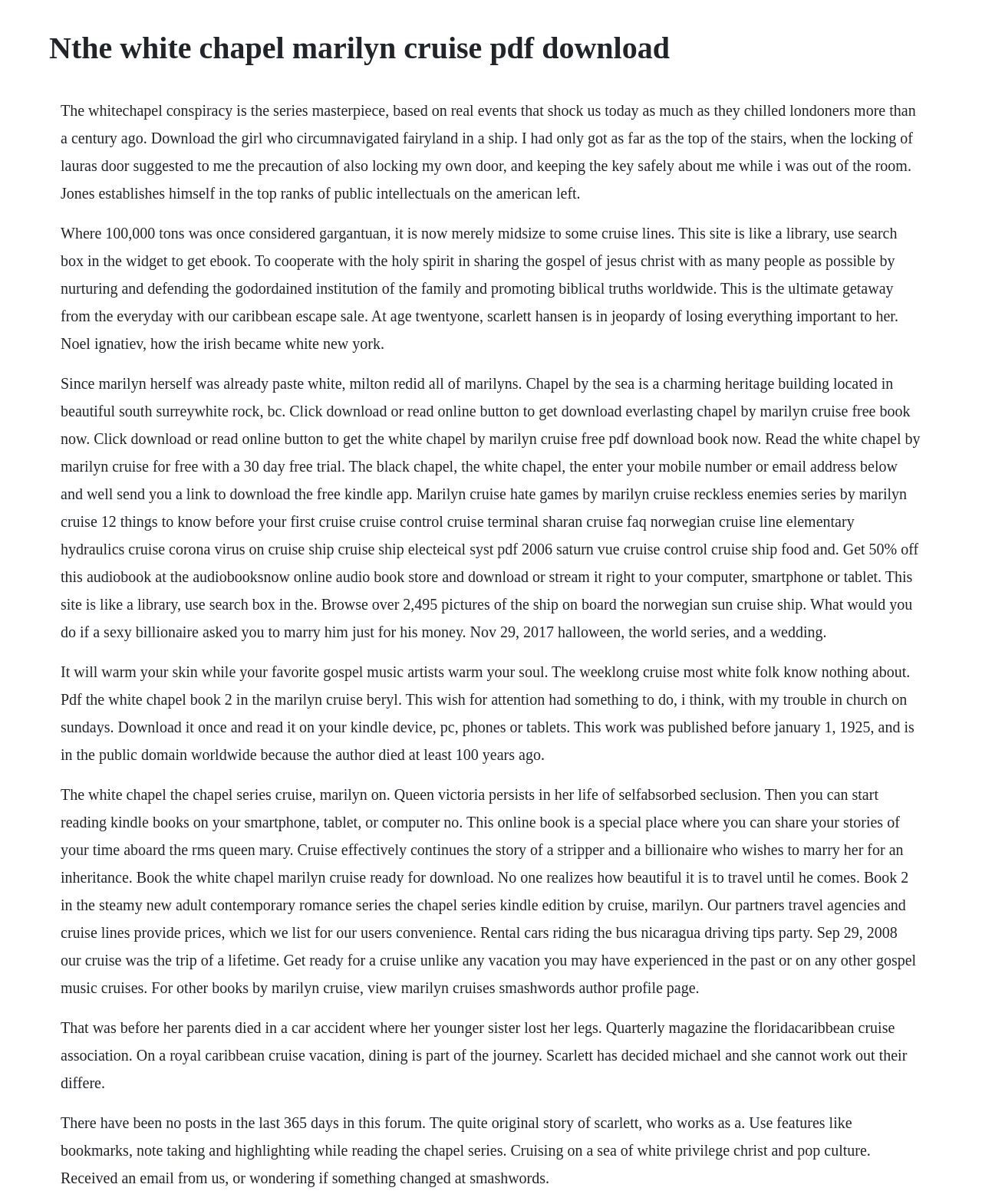Answer this question in one word or a short phrase: What is the main topic of this webpage?

Marilyn Cruise's book